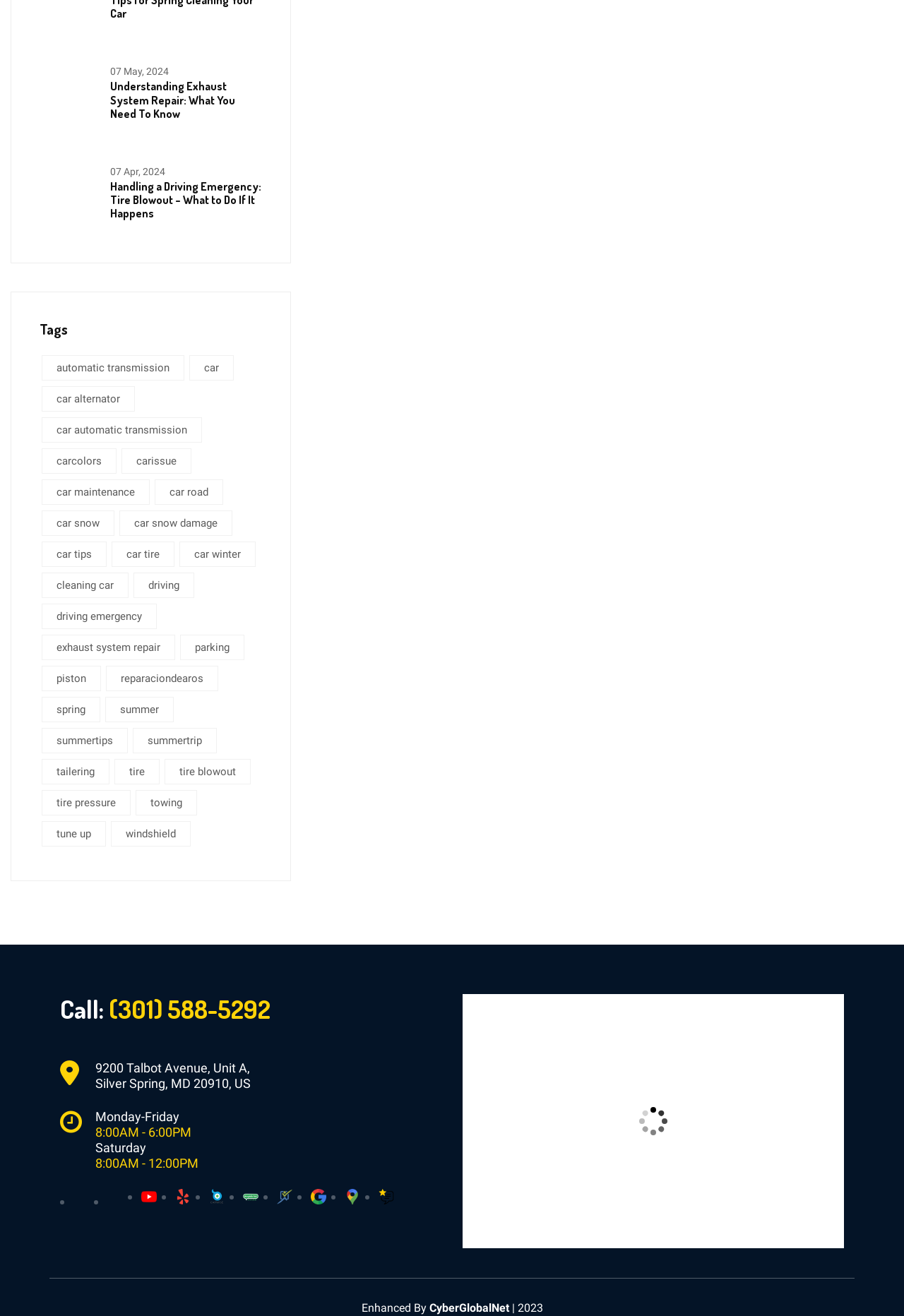How many items are related to 'summer'?
Using the image as a reference, answer the question with a short word or phrase.

3